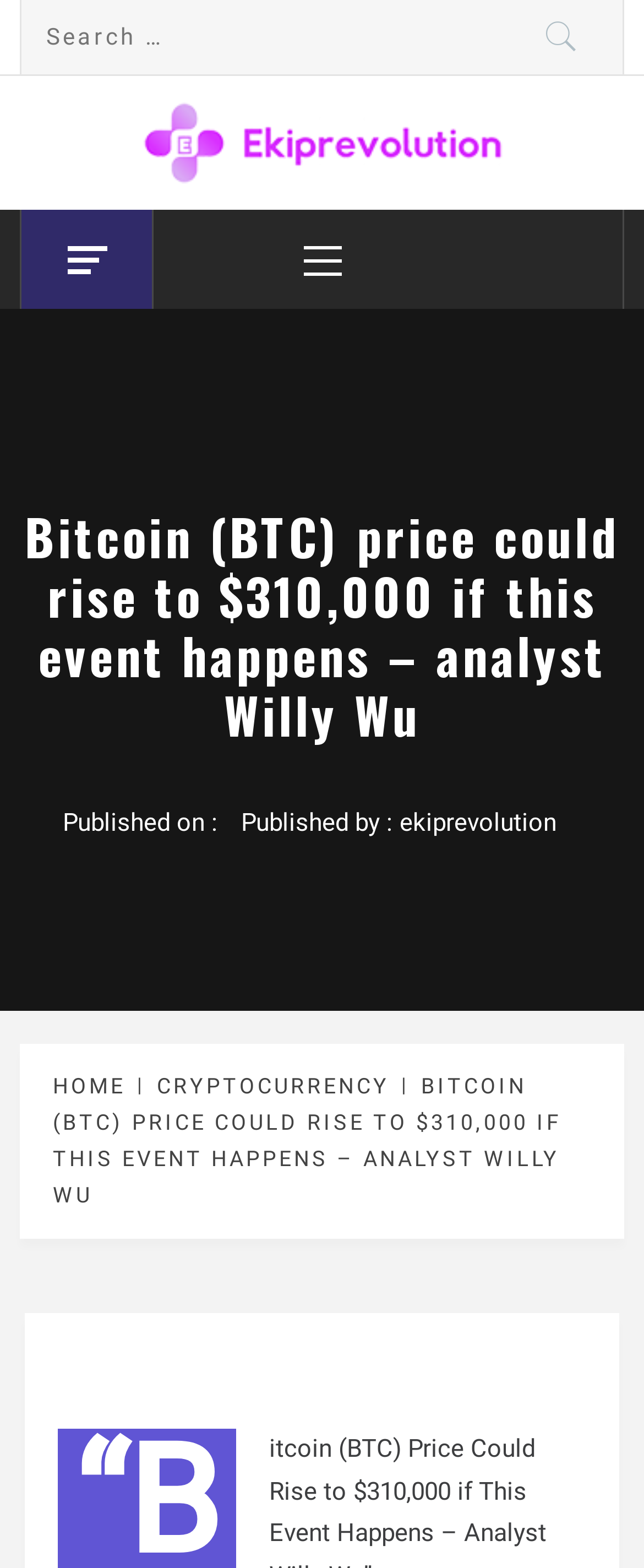Please determine the bounding box of the UI element that matches this description: parent_node: ekiprevolution. The coordinates should be given as (top-left x, top-left y, bottom-right x, bottom-right y), with all values between 0 and 1.

[0.218, 0.081, 0.782, 0.1]